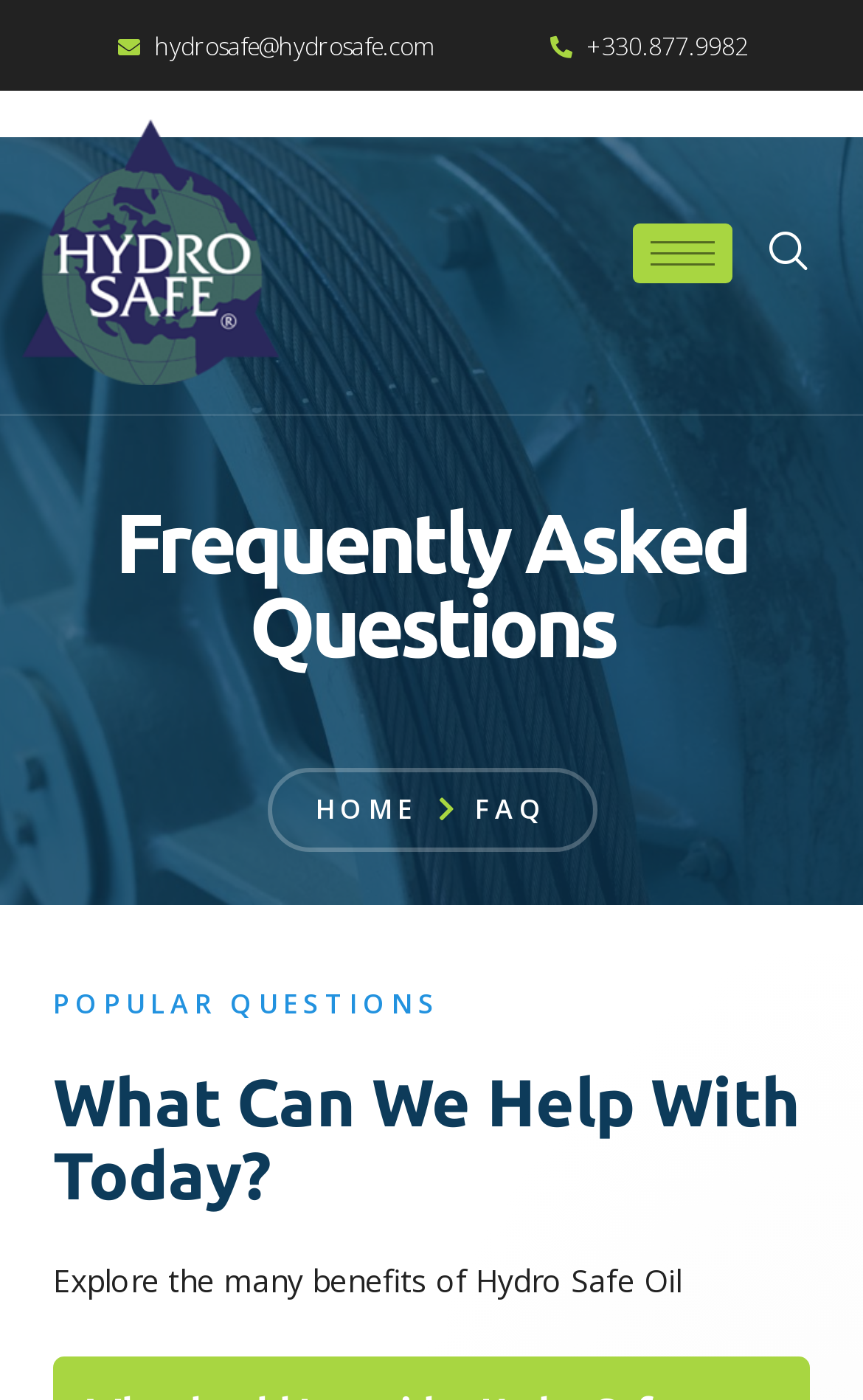Using the image as a reference, answer the following question in as much detail as possible:
What is the purpose of the hamburger icon?

I deduced this by looking at the location of the hamburger icon, which is typically used for navigation menus, and its proximity to the search button.